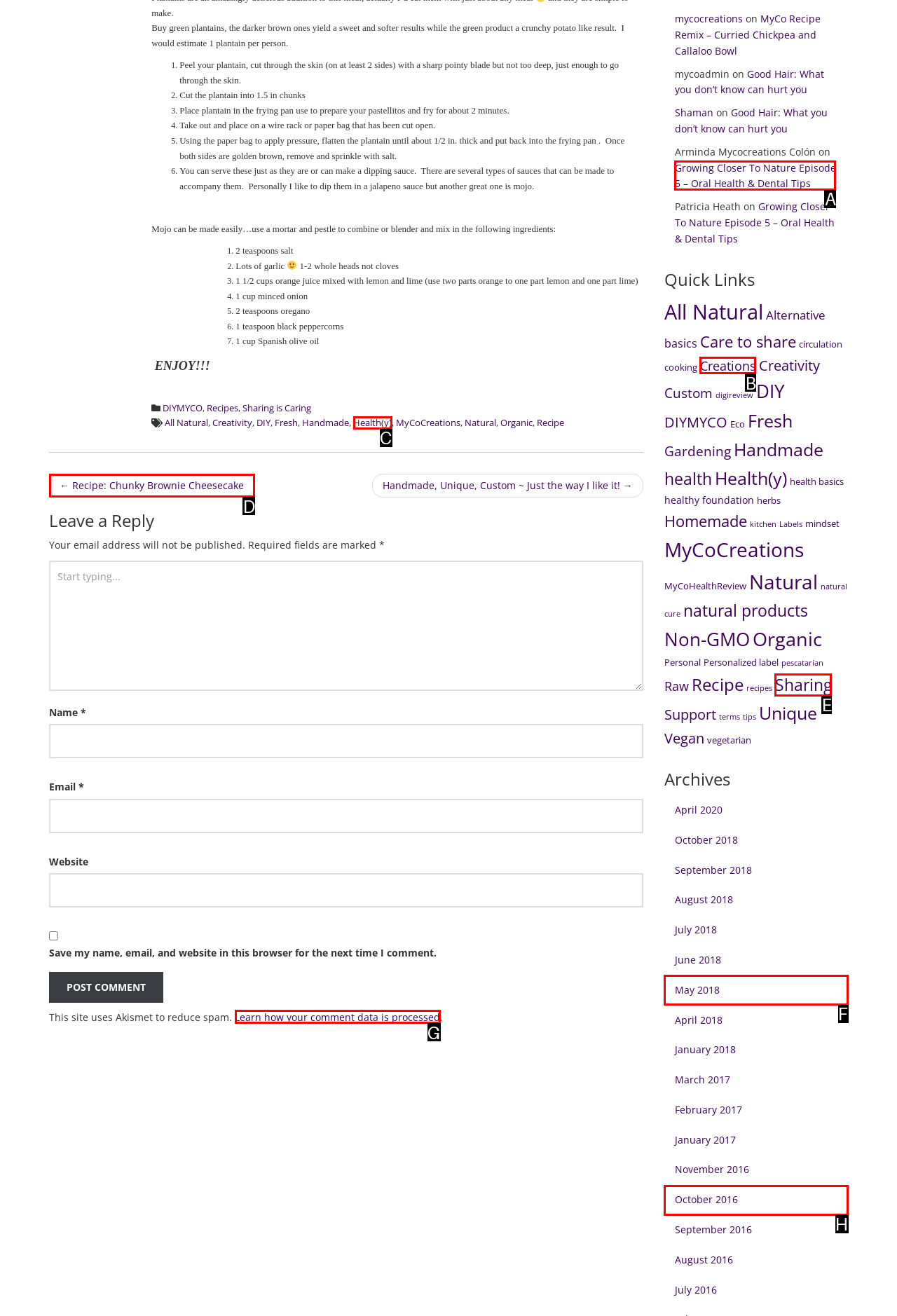Identify the correct UI element to click for this instruction: Click the 'Recipe: Chunky Brownie Cheesecake' link
Respond with the appropriate option's letter from the provided choices directly.

D